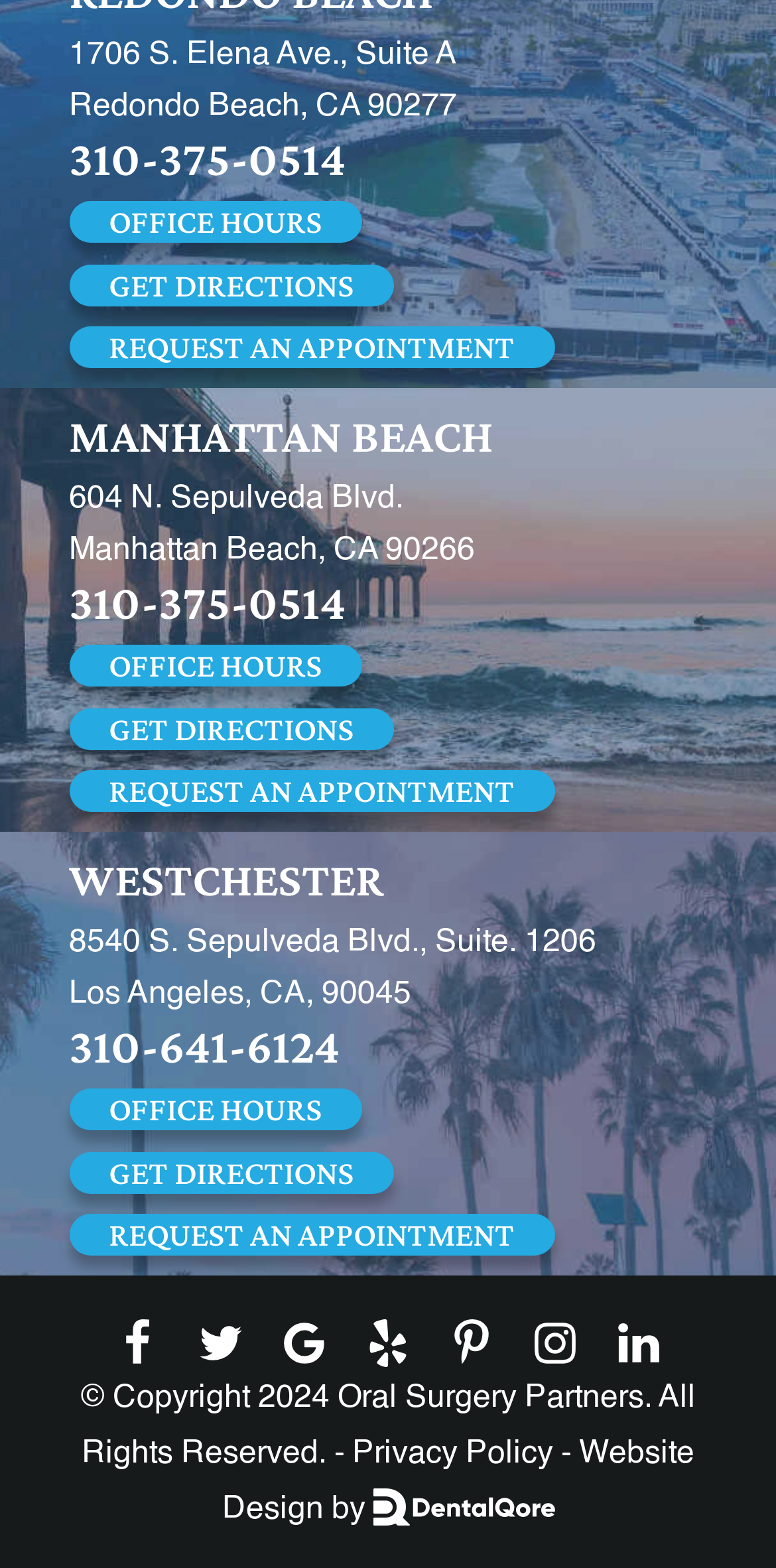Find the bounding box coordinates for the HTML element specified by: "parent_node: Email * aria-describedby="email-notes" name="email"".

None